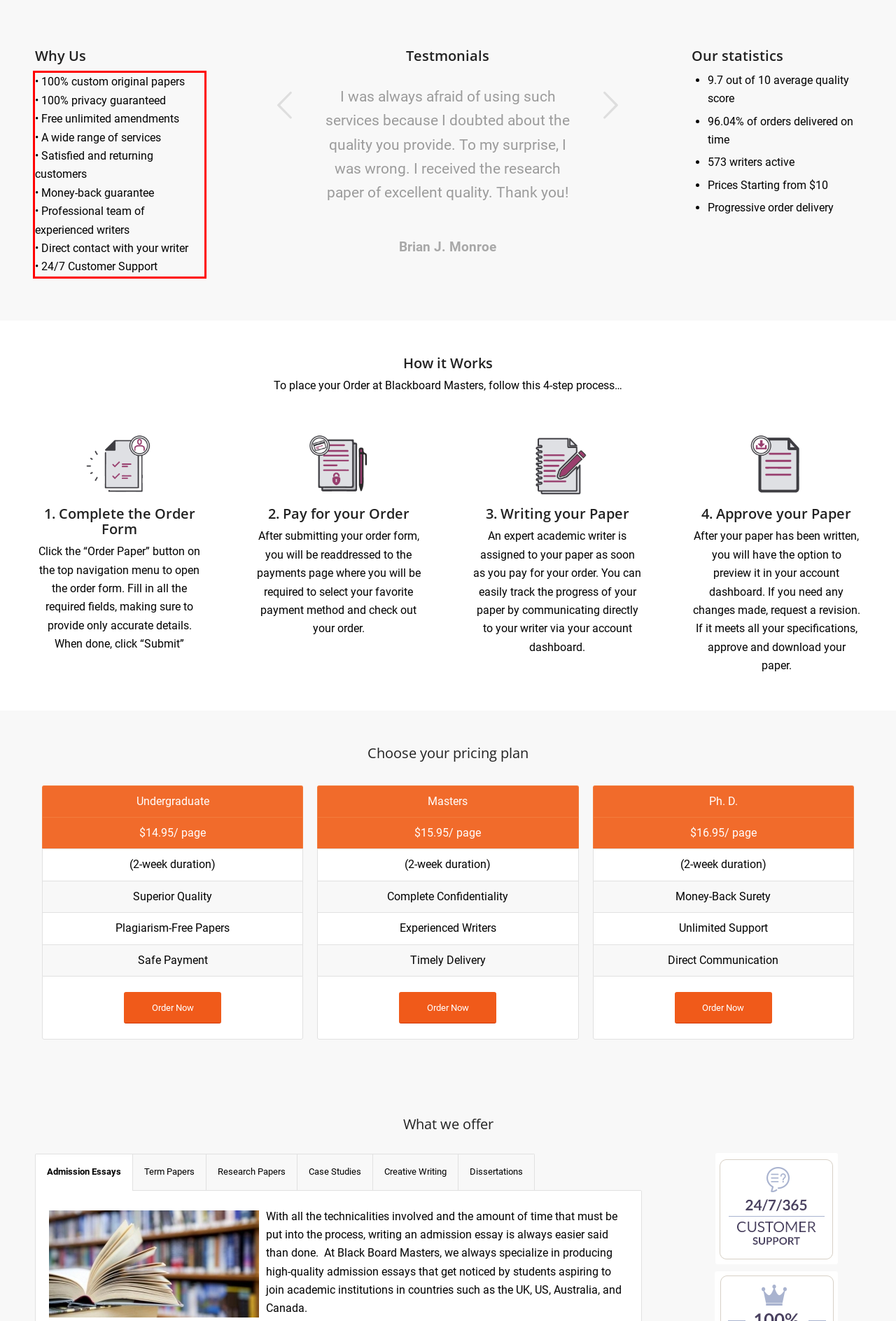You have a webpage screenshot with a red rectangle surrounding a UI element. Extract the text content from within this red bounding box.

• 100% custom original papers • 100% privacy guaranteed • Free unlimited amendments • A wide range of services • Satisfied and returning customers • Money-back guarantee • Professional team of experienced writers • Direct contact with your writer • 24/7 Customer Support